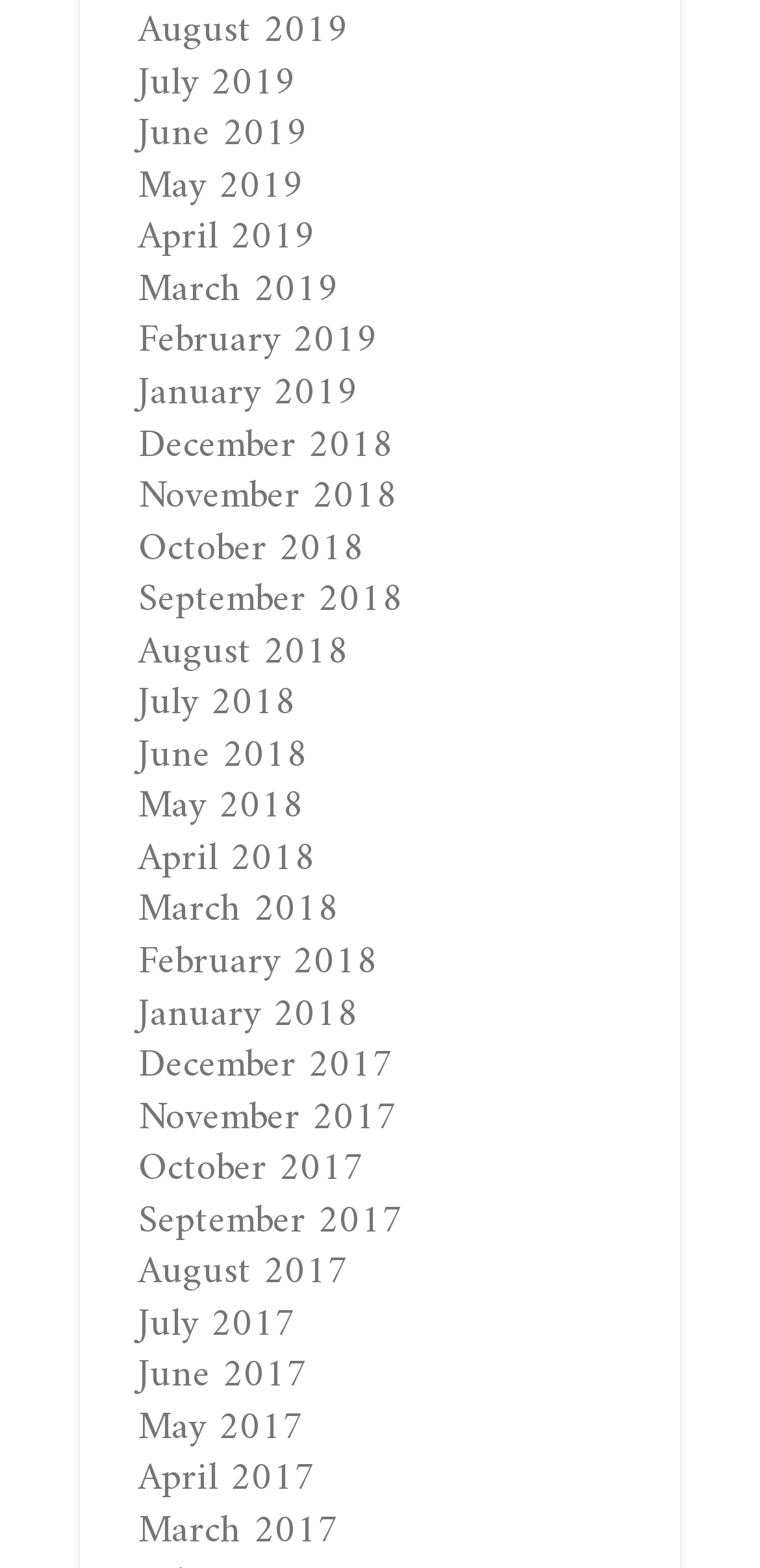Are there any months listed from the year 2016?
Using the image, provide a concise answer in one word or a short phrase.

No